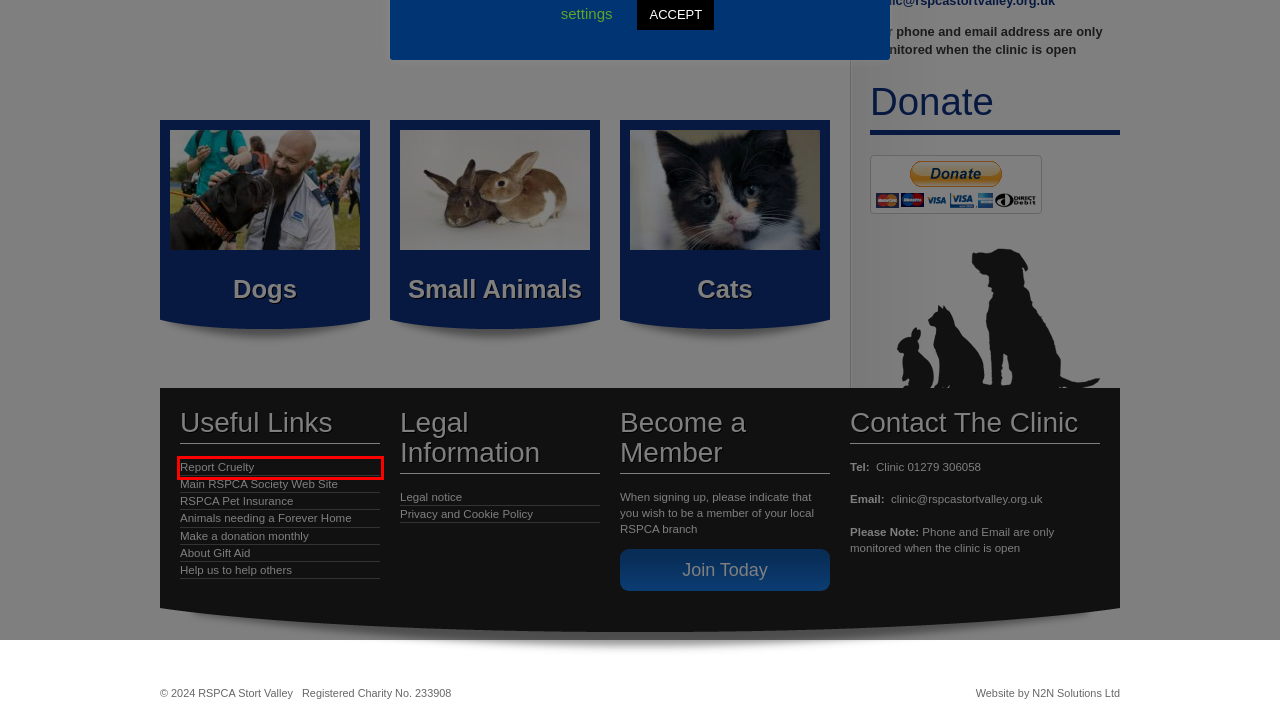You have a screenshot of a webpage, and a red bounding box highlights an element. Select the webpage description that best fits the new page after clicking the element within the bounding box. Options are:
A. Gift Aid - Give More With Your Charity Donations | RSPCA - RSPCA - rspca.org.uk
B. Giving A Monthly Donation To Help Animals | RSPCA - RSPCA - rspca.org.uk
C. Report Cruelty | RSPCA - RSPCA - rspca.org.uk
D. Privacy and Cookie Policy : RSPCA Stort Valley
E. Pet Insurance - Get a Quote | RSPCA - RSPCA - rspca.org.uk
F. Search rescue pets in need of adoption today | RSPCA - RSPCA - rspca.org.uk
G. Legal notice : RSPCA Stort Valley
H. Ways to Donate | RSPCA - RSPCA - rspca.org.uk

C